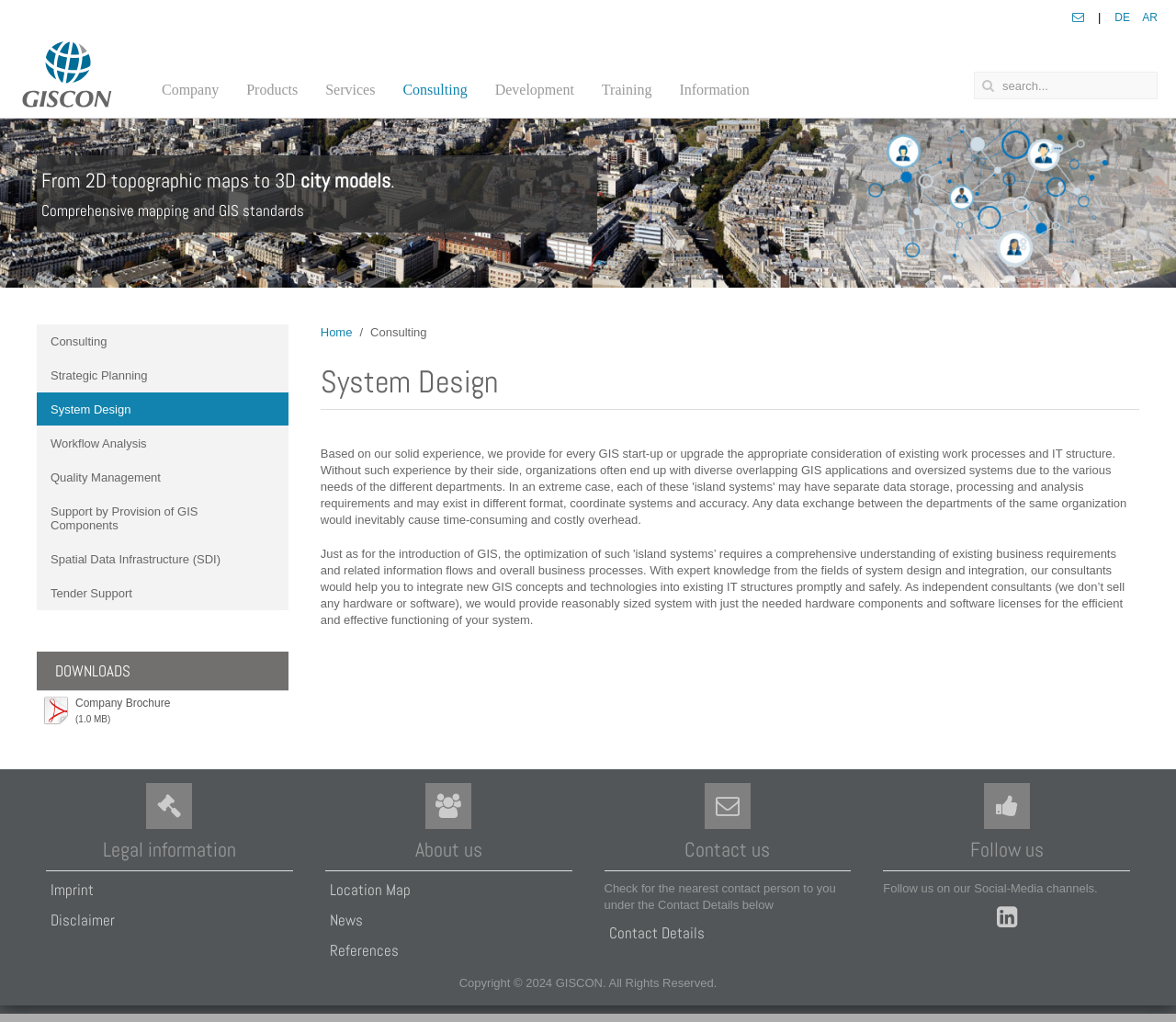Could you specify the bounding box coordinates for the clickable section to complete the following instruction: "Download Company Brochure"?

[0.062, 0.682, 0.241, 0.71]